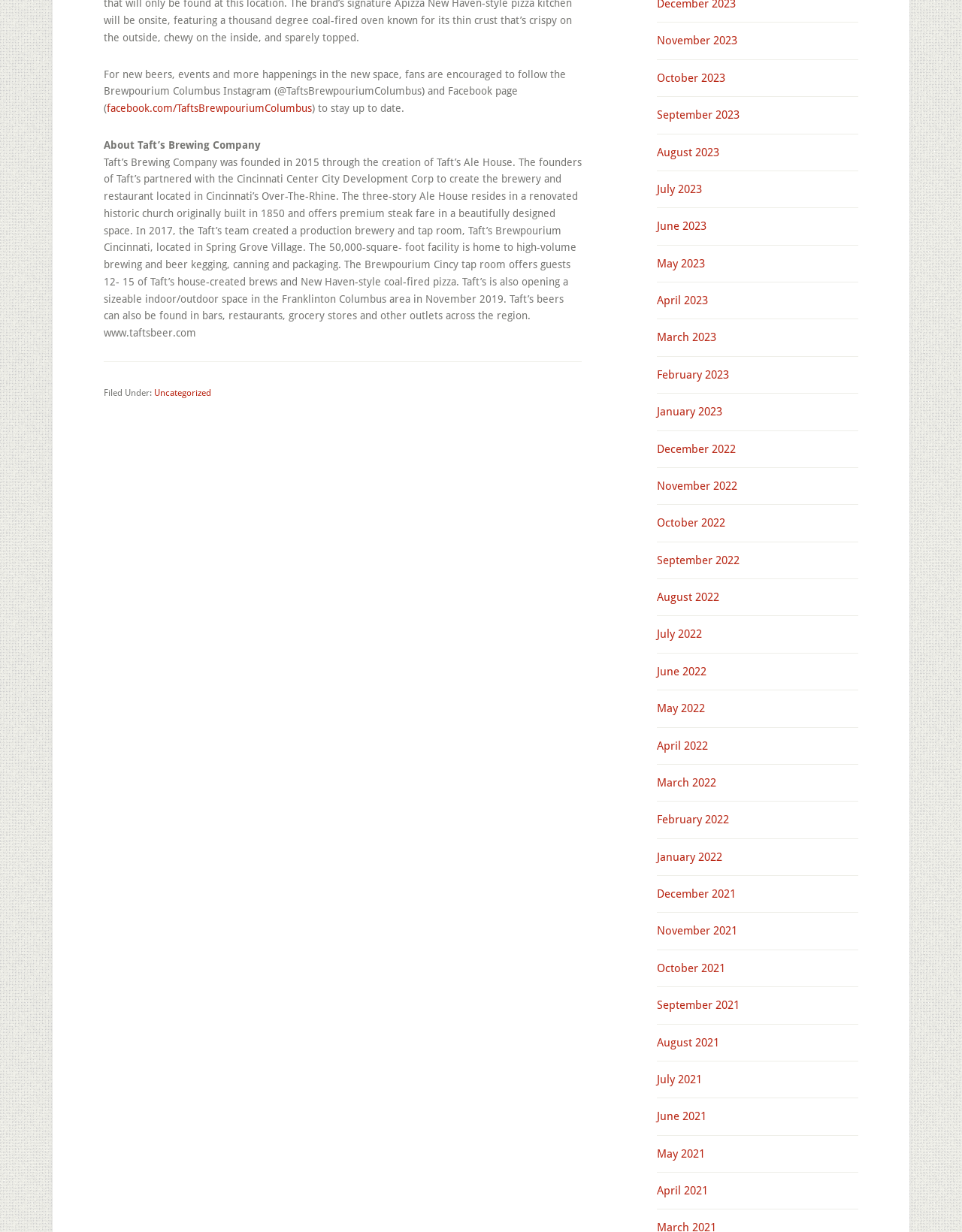Please locate the bounding box coordinates for the element that should be clicked to achieve the following instruction: "Read about Taft's Brewing Company". Ensure the coordinates are given as four float numbers between 0 and 1, i.e., [left, top, right, bottom].

[0.108, 0.127, 0.605, 0.275]